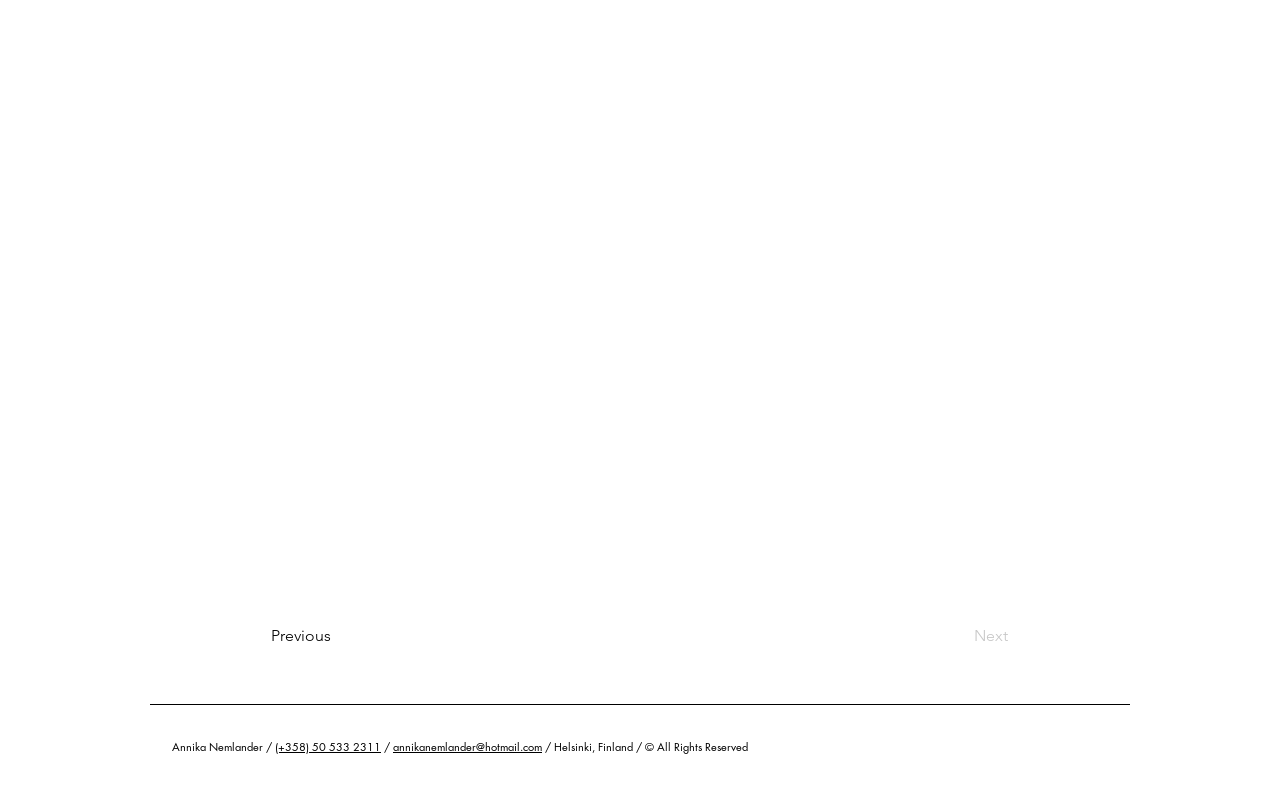What is the phone number associated with Annika Nemlander?
Use the screenshot to answer the question with a single word or phrase.

(+358) 50 533 2311